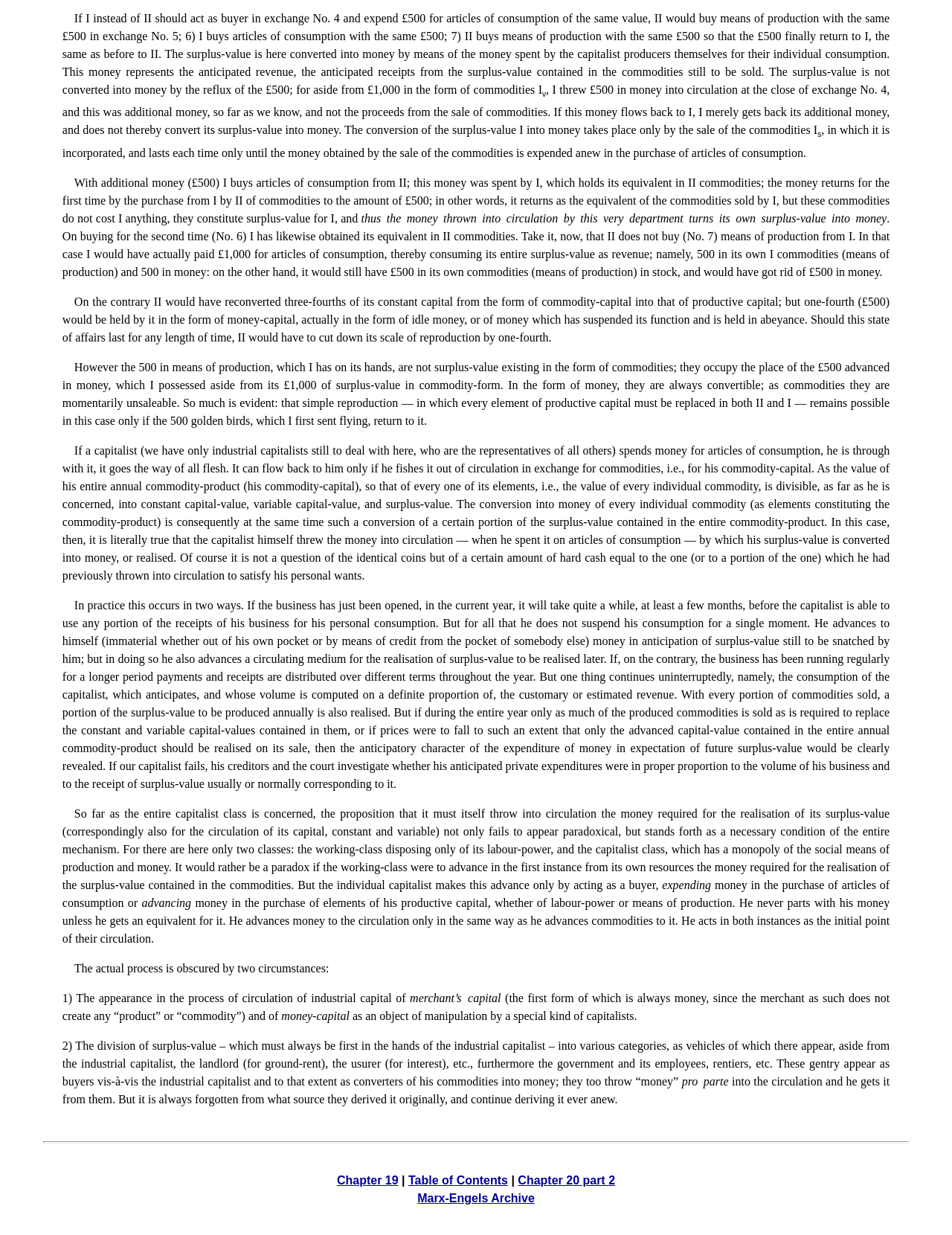Utilize the information from the image to answer the question in detail:
Who is the author of the text?

Although the author's name is not explicitly mentioned on the webpage, the style and content of the text suggest that it is written by Karl Marx, a famous economist and philosopher. The mention of 'Marx-Engels Archive' at the bottom of the page also supports this conclusion.